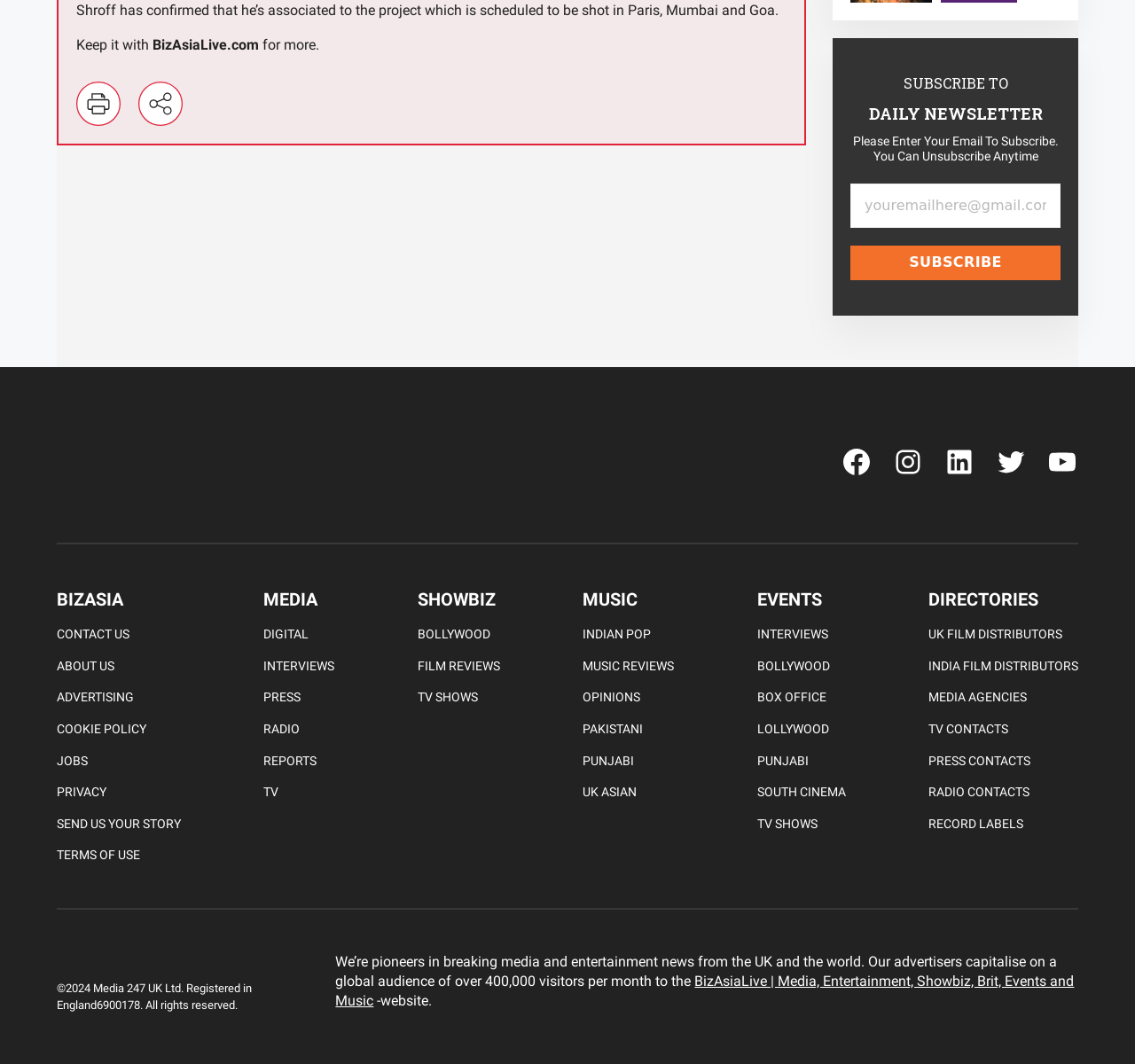What is the copyright year of the website?
Use the information from the image to give a detailed answer to the question.

I found the copyright information at the bottom of the webpage, which states '©2024 Media 247 UK Ltd. Registered in England 6900178. All rights reserved.'